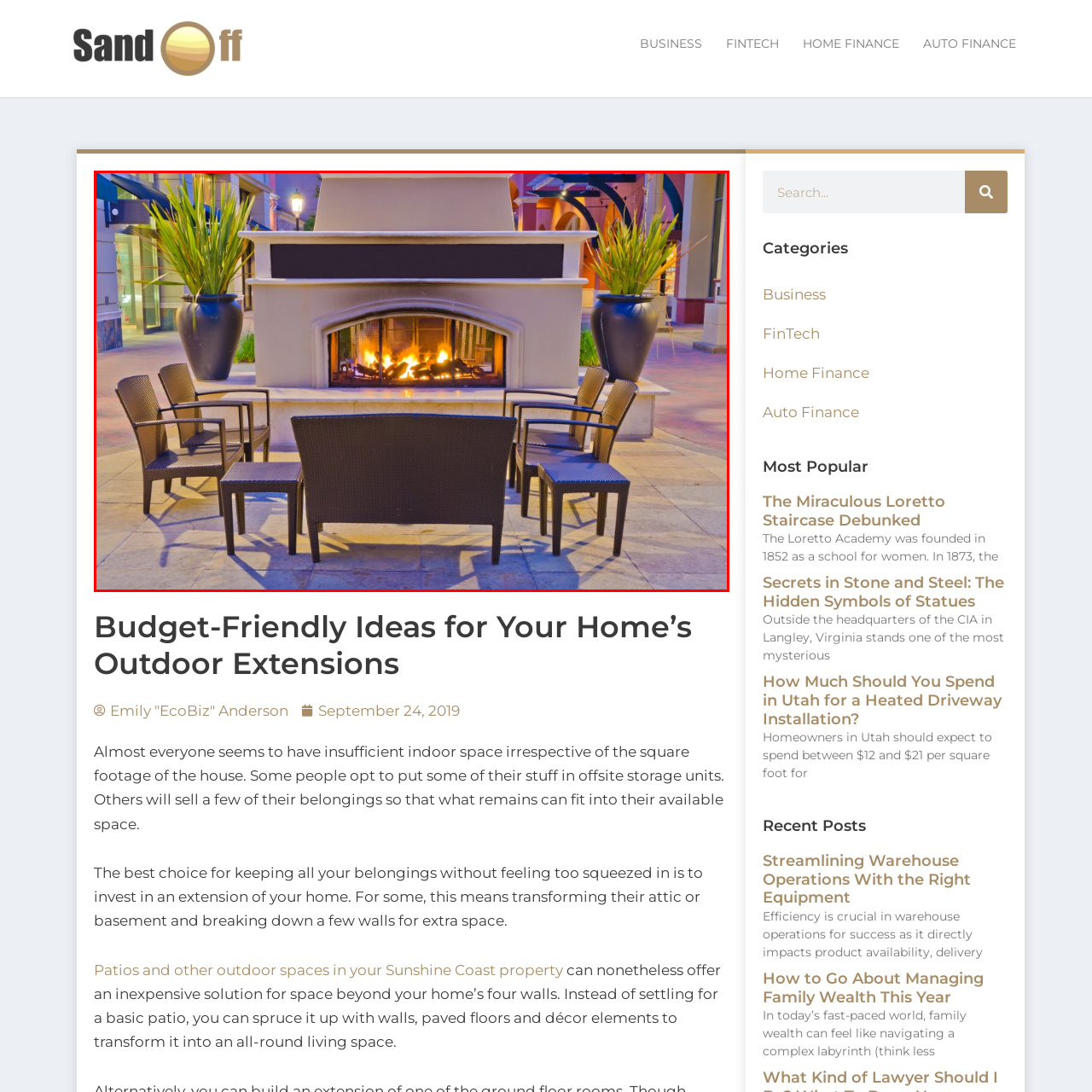Observe the content highlighted by the red box and supply a one-word or short phrase answer to the question: What is the ideal time for using this outdoor space?

Evening